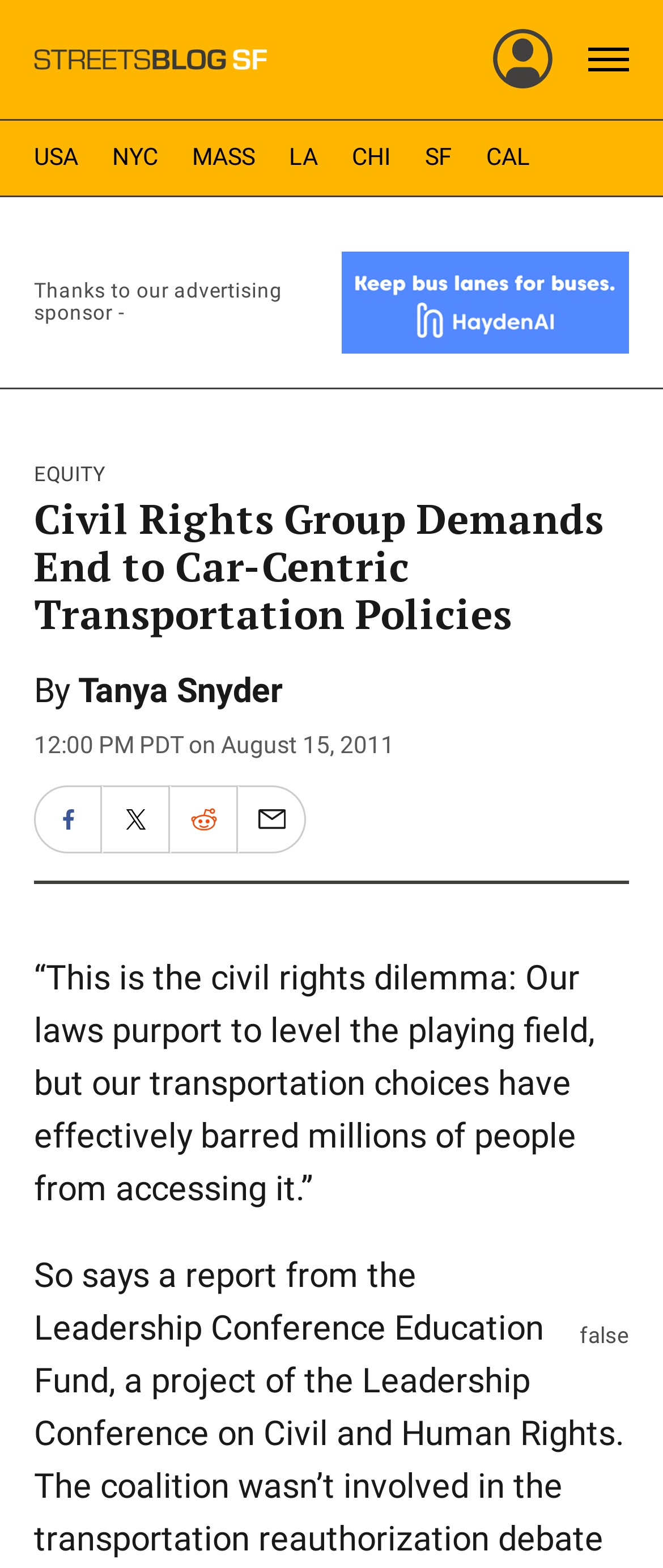Determine the bounding box coordinates for the clickable element required to fulfill the instruction: "Visit the USA page". Provide the coordinates as four float numbers between 0 and 1, i.e., [left, top, right, bottom].

[0.051, 0.089, 0.118, 0.113]